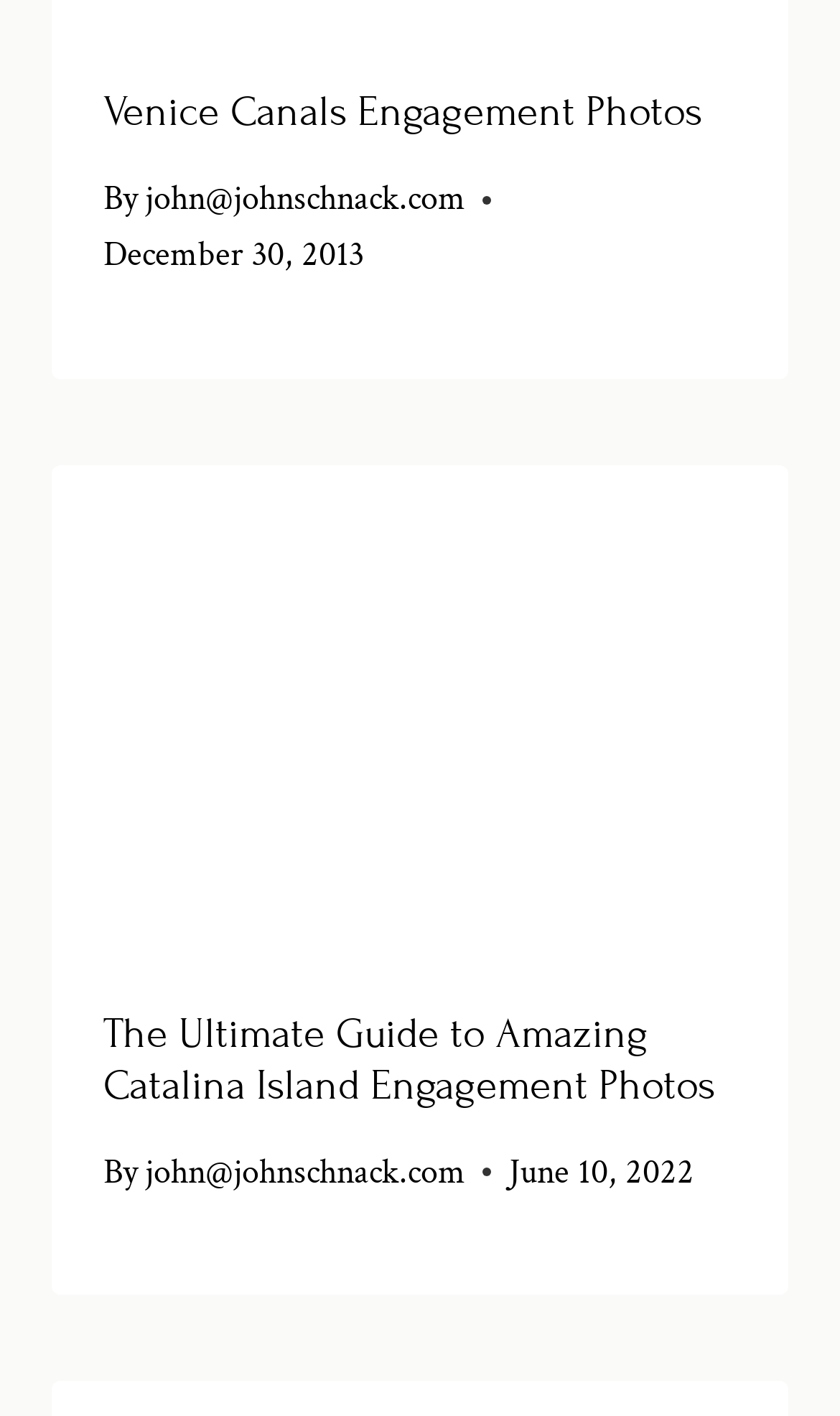Please reply to the following question with a single word or a short phrase:
What is the title of the first engagement photo article?

Venice Canals Engagement Photos